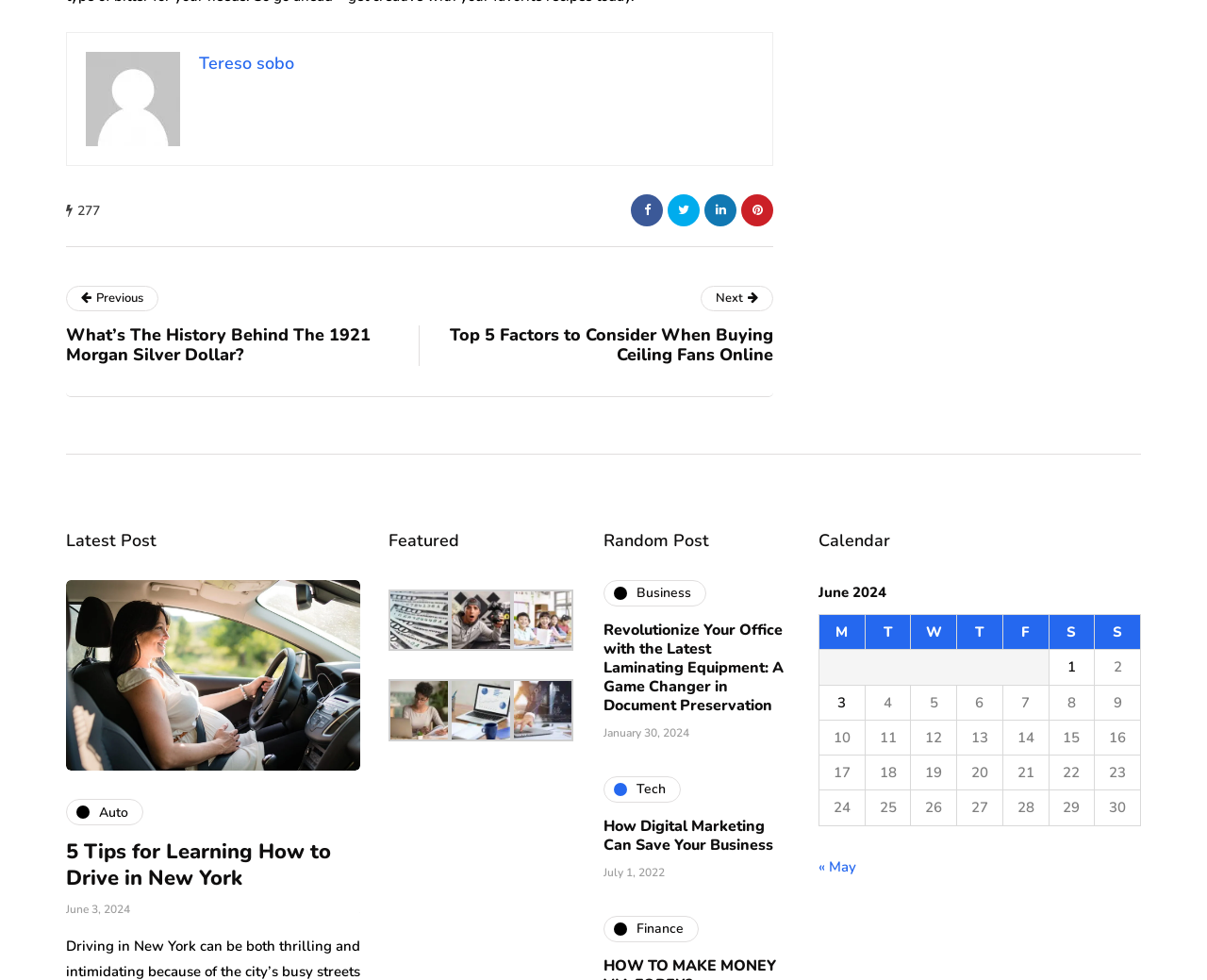Specify the bounding box coordinates of the area that needs to be clicked to achieve the following instruction: "Go to the 'Business' category".

[0.298, 0.815, 0.384, 0.842]